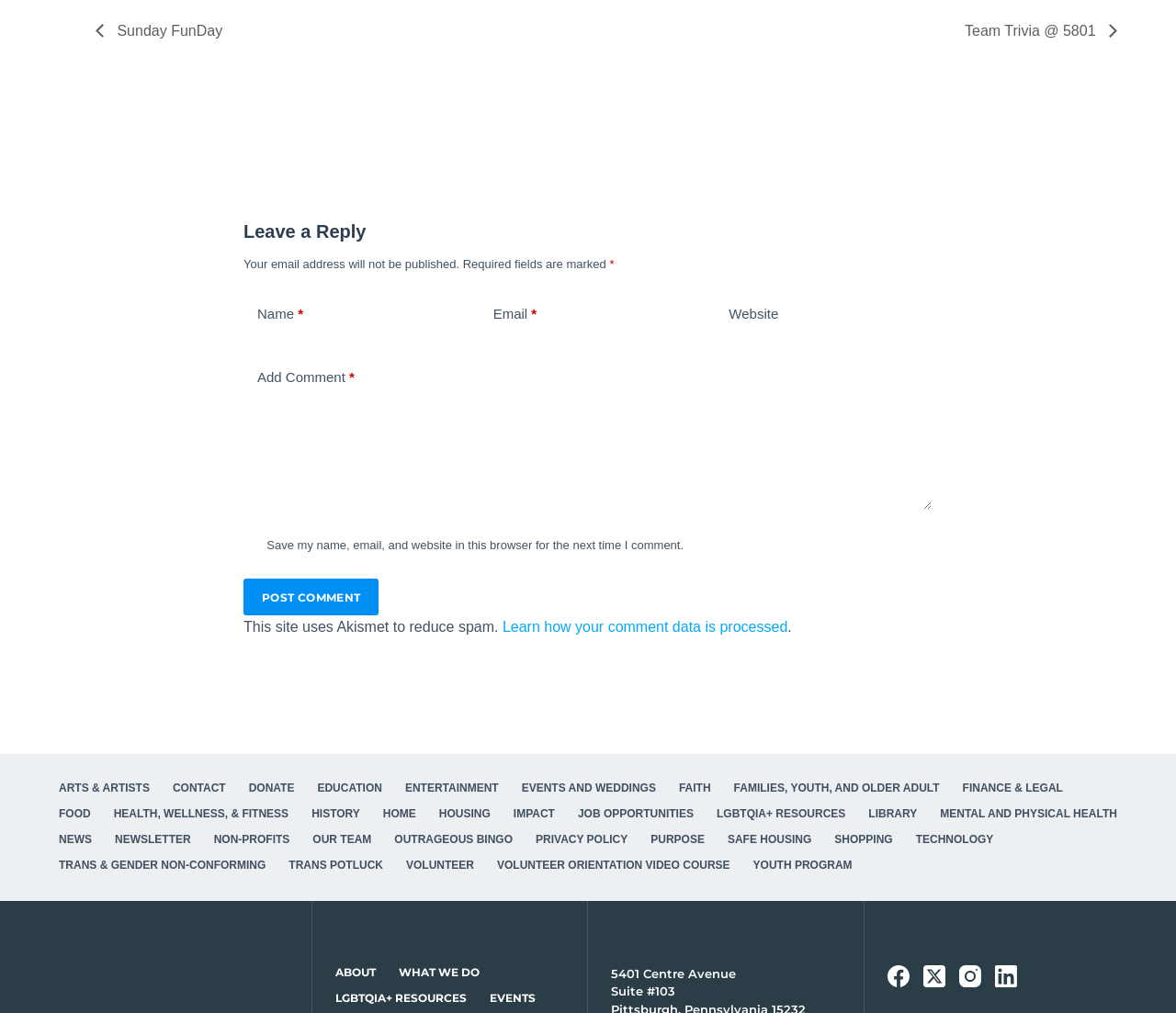Determine the bounding box coordinates of the section I need to click to execute the following instruction: "Click on the 'ARTS & ARTISTS' link in the footer menu". Provide the coordinates as four float numbers between 0 and 1, i.e., [left, top, right, bottom].

[0.04, 0.771, 0.137, 0.785]